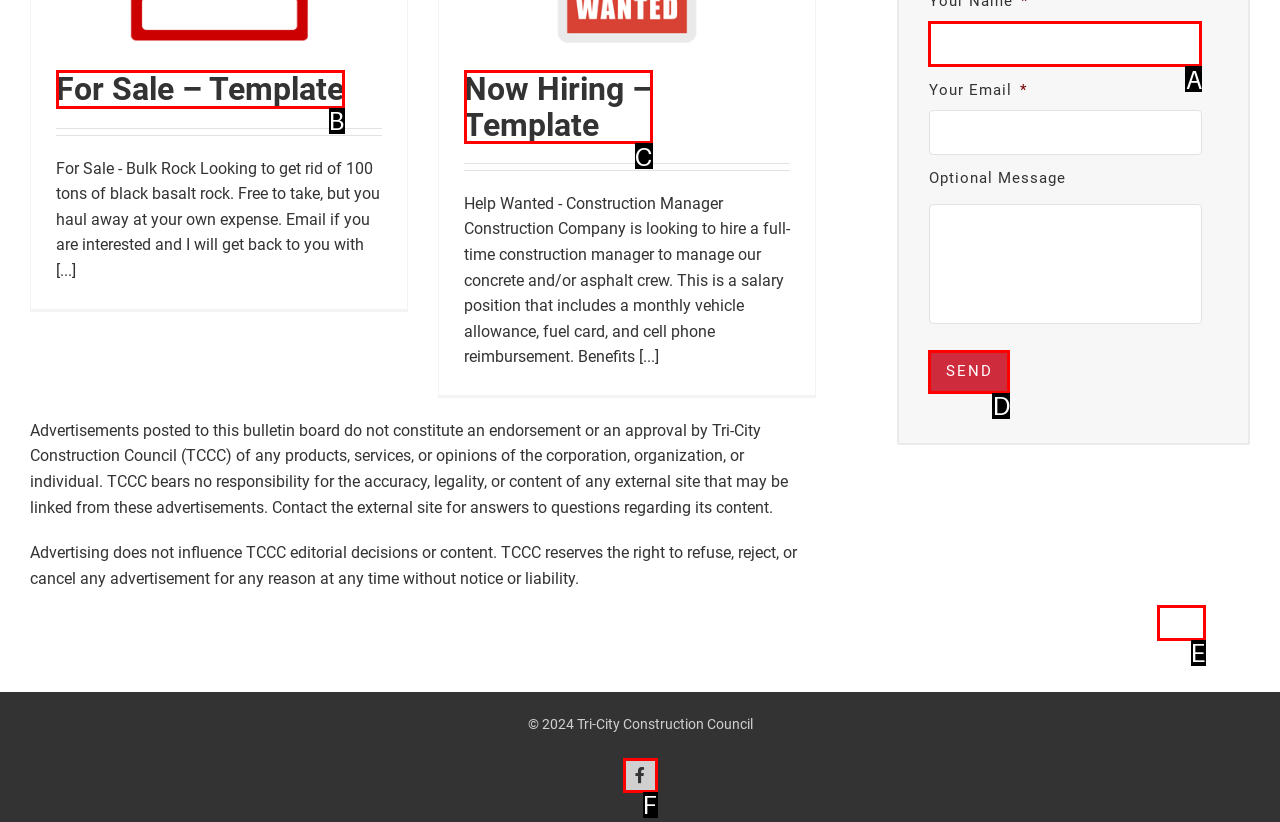Identify which HTML element matches the description: HIRE A WRITER
Provide your answer in the form of the letter of the correct option from the listed choices.

None